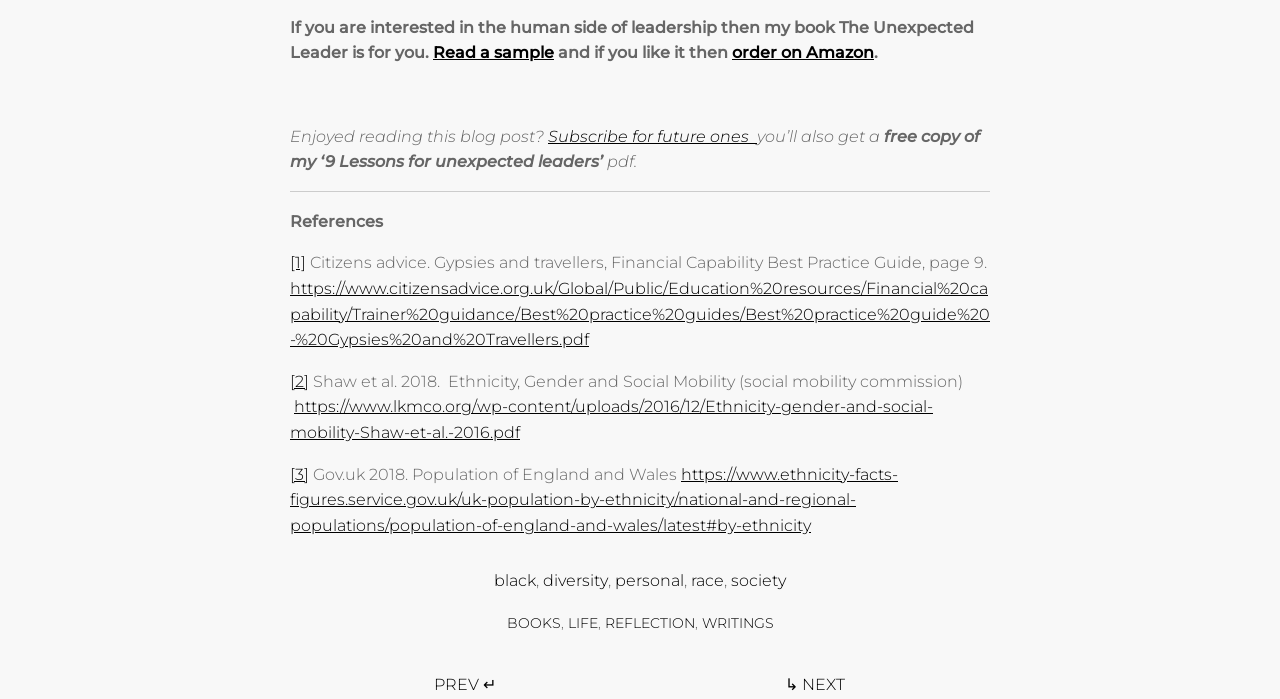What can you get for free by subscribing?
Please provide a comprehensive answer based on the details in the screenshot.

By subscribing, you can get a free copy of the author's '9 Lessons for unexpected leaders' pdf, as mentioned in the webpage.